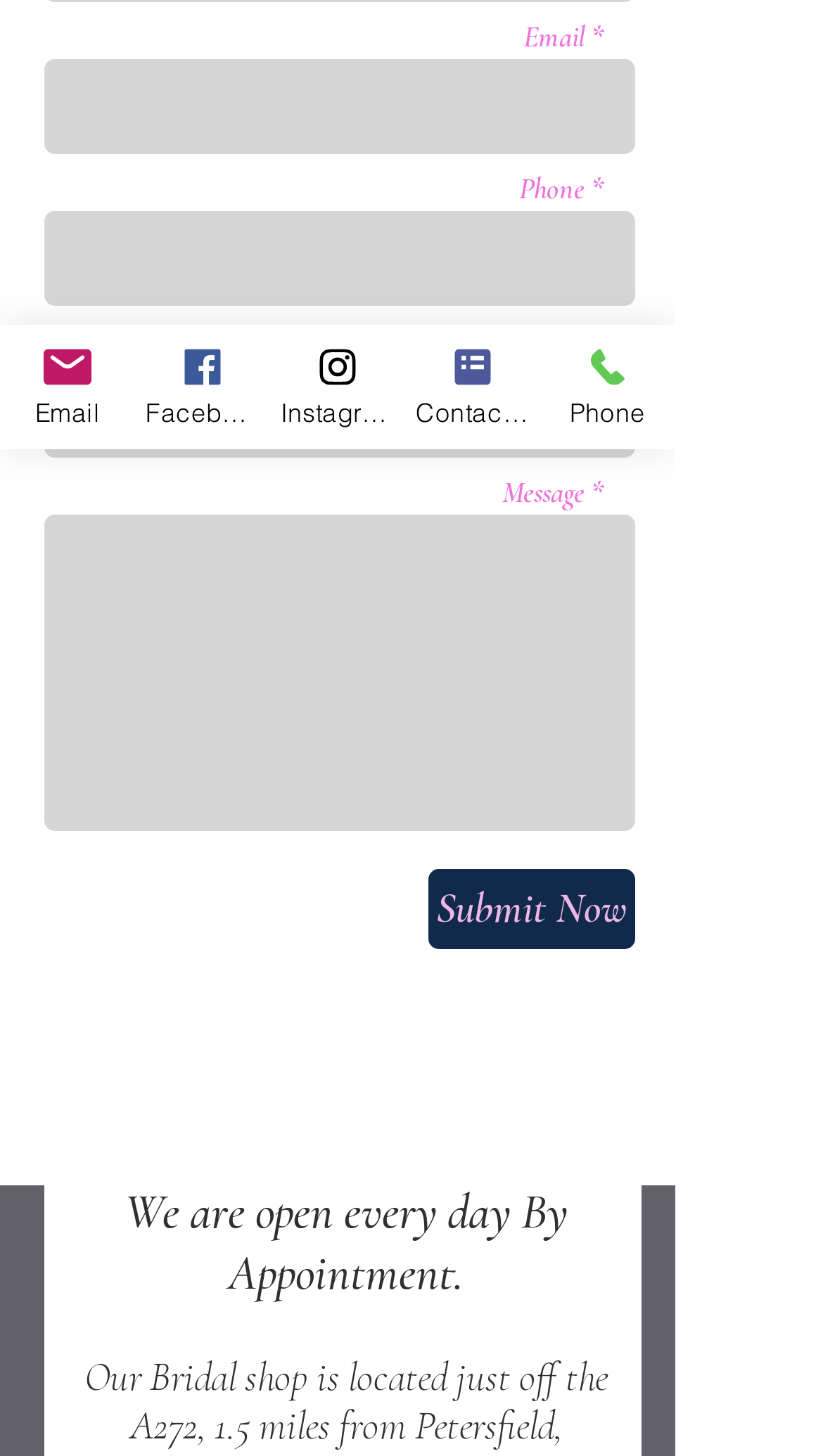Predict the bounding box coordinates of the UI element that matches this description: "Instagram". The coordinates should be in the format [left, top, right, bottom] with each value between 0 and 1.

[0.328, 0.223, 0.492, 0.309]